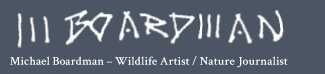Generate an elaborate caption for the image.

The image showcases the artist's name, "Michael Boardman," presented in a stylized, artistic font, emphasizing his identity as a wildlife artist and nature journalist. Below his name, a descriptive subtitle reads "Wildlife Artist / Nature Journalist," reflecting his professional focus on nature-inspired art and storytelling. The background features a muted grey tone, providing a subtle yet elegant contrast to the text, enhancing the overall aesthetic. This image serves as part of the promotional material for Boardman's upcoming artist talk at the Wendell Gilley Museum, where he will share insights about his experiences in the Arctic Refuge and his passion for wildlife.